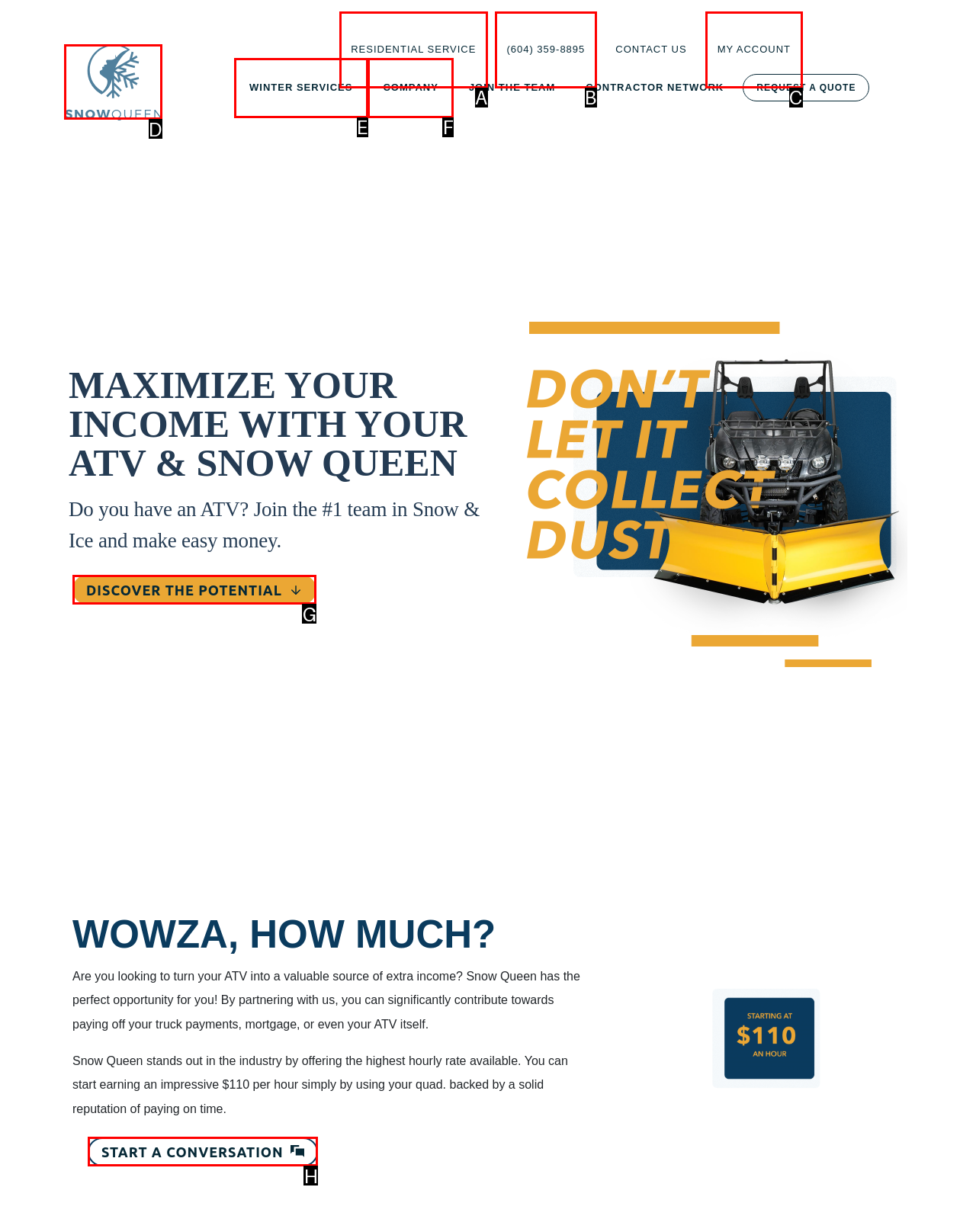Choose the correct UI element to click for this task: Click the Snow Queen Logo Answer using the letter from the given choices.

D